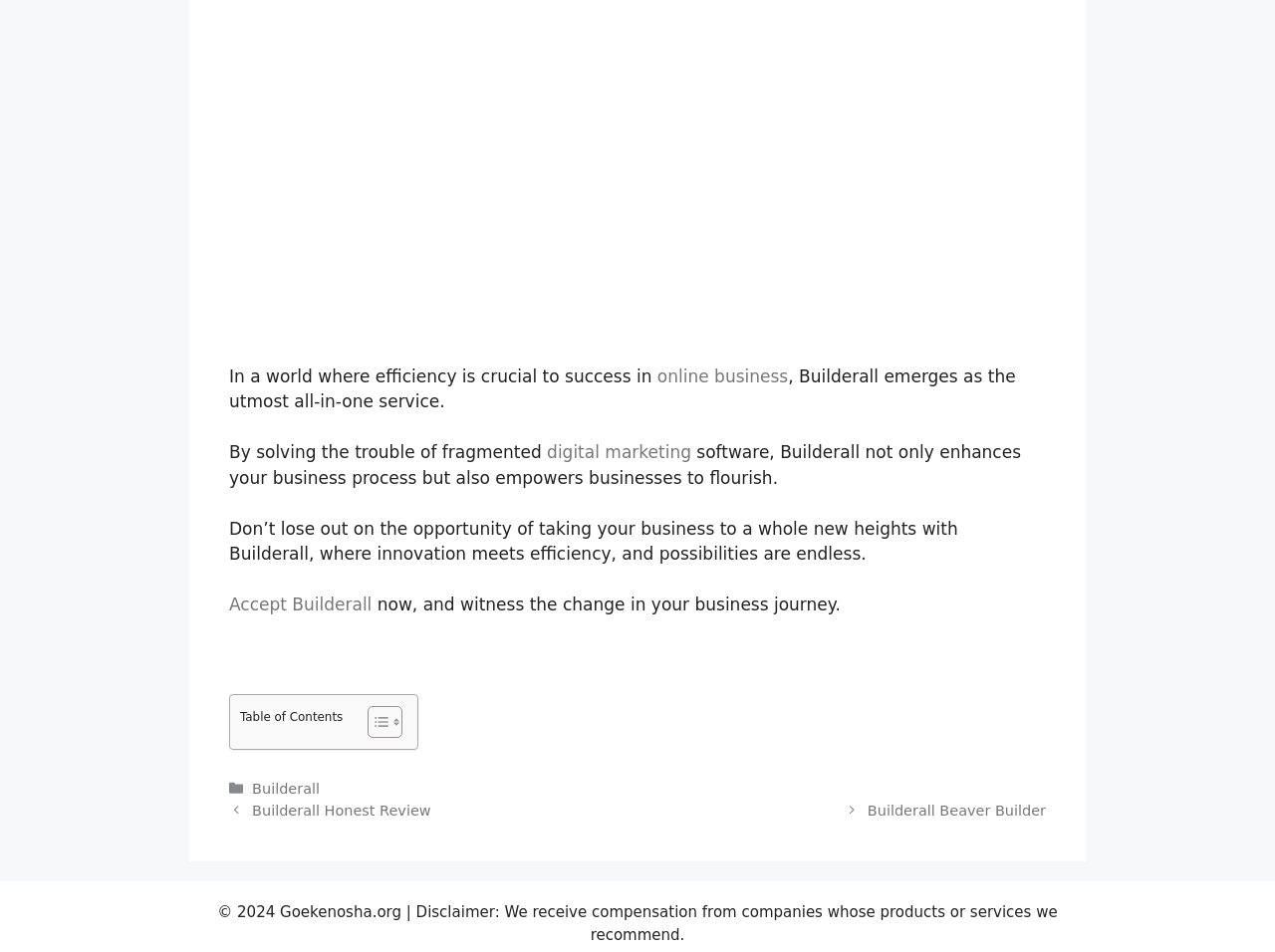What is the main topic of the webpage?
Using the visual information from the image, give a one-word or short-phrase answer.

Builderall